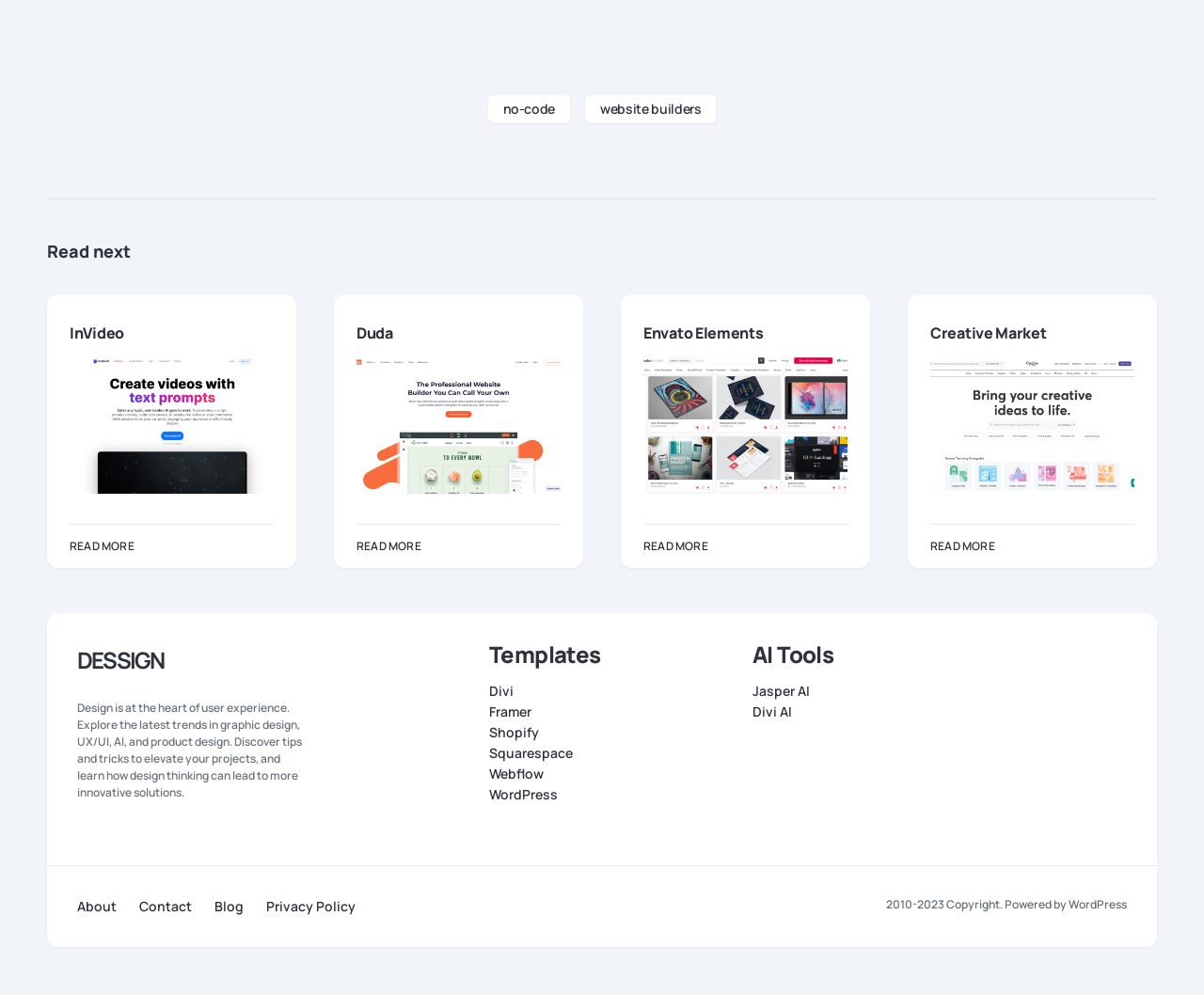Kindly determine the bounding box coordinates for the clickable area to achieve the given instruction: "Click on the link to view properties listed and sold".

None